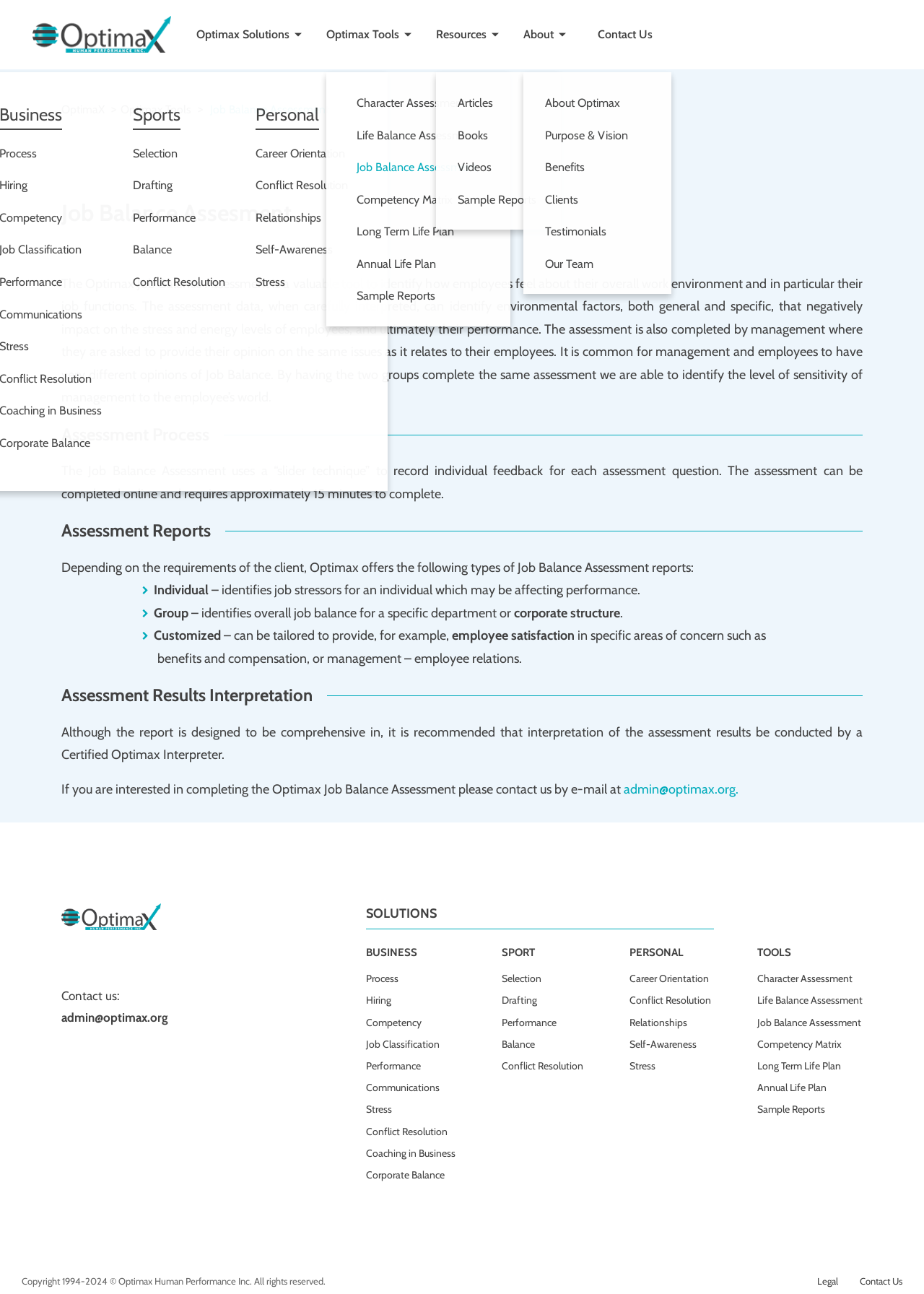Please give a succinct answer using a single word or phrase:
What is the recommended way to interpret the Job Balance Assessment results?

By a Certified Optimax Interpreter